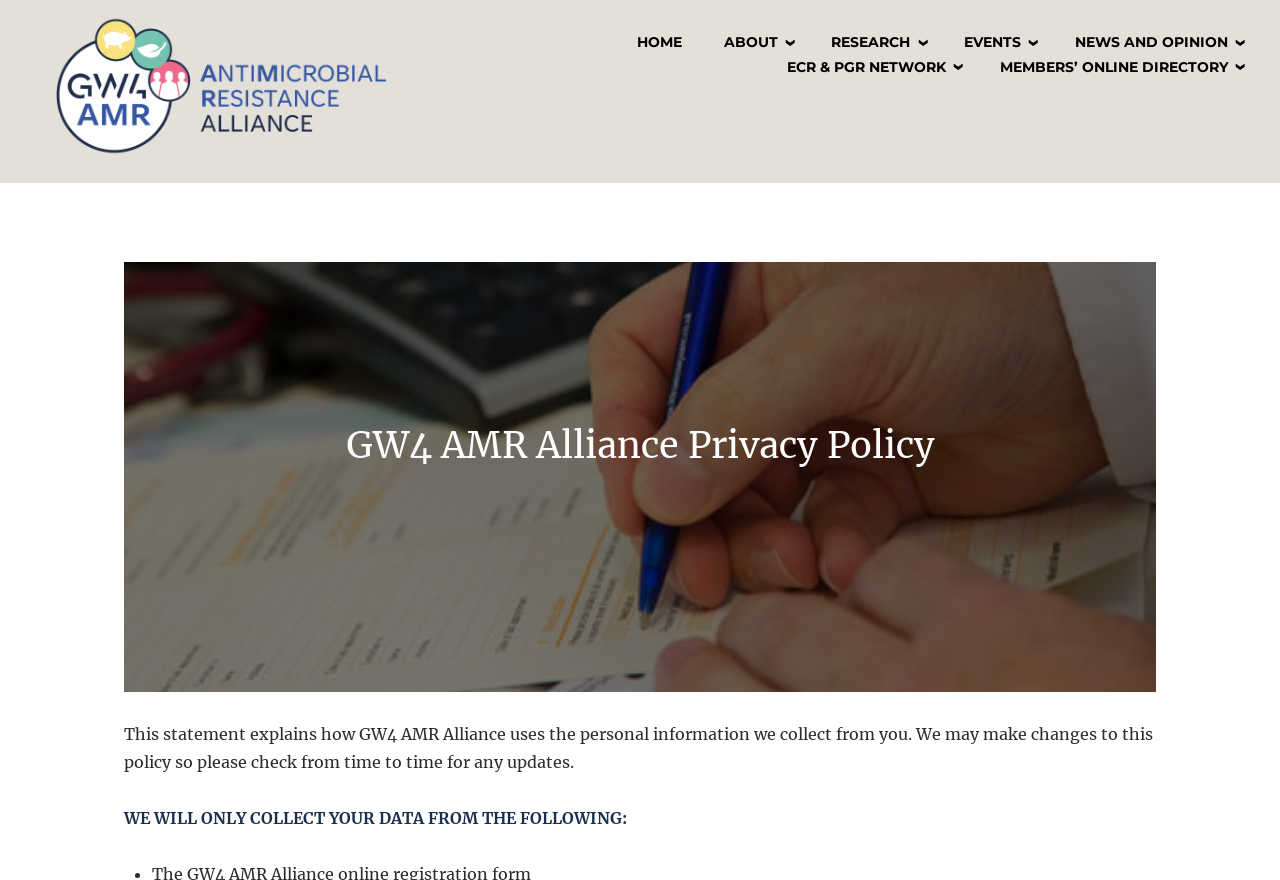For the given element description parent_node: GW4 ANTIMICROBIAL RESISTANCE ALLIANCE, determine the bounding box coordinates of the UI element. The coordinates should follow the format (top-left x, top-left y, bottom-right x, bottom-right y) and be within the range of 0 to 1.

[0.031, 0.164, 0.312, 0.187]